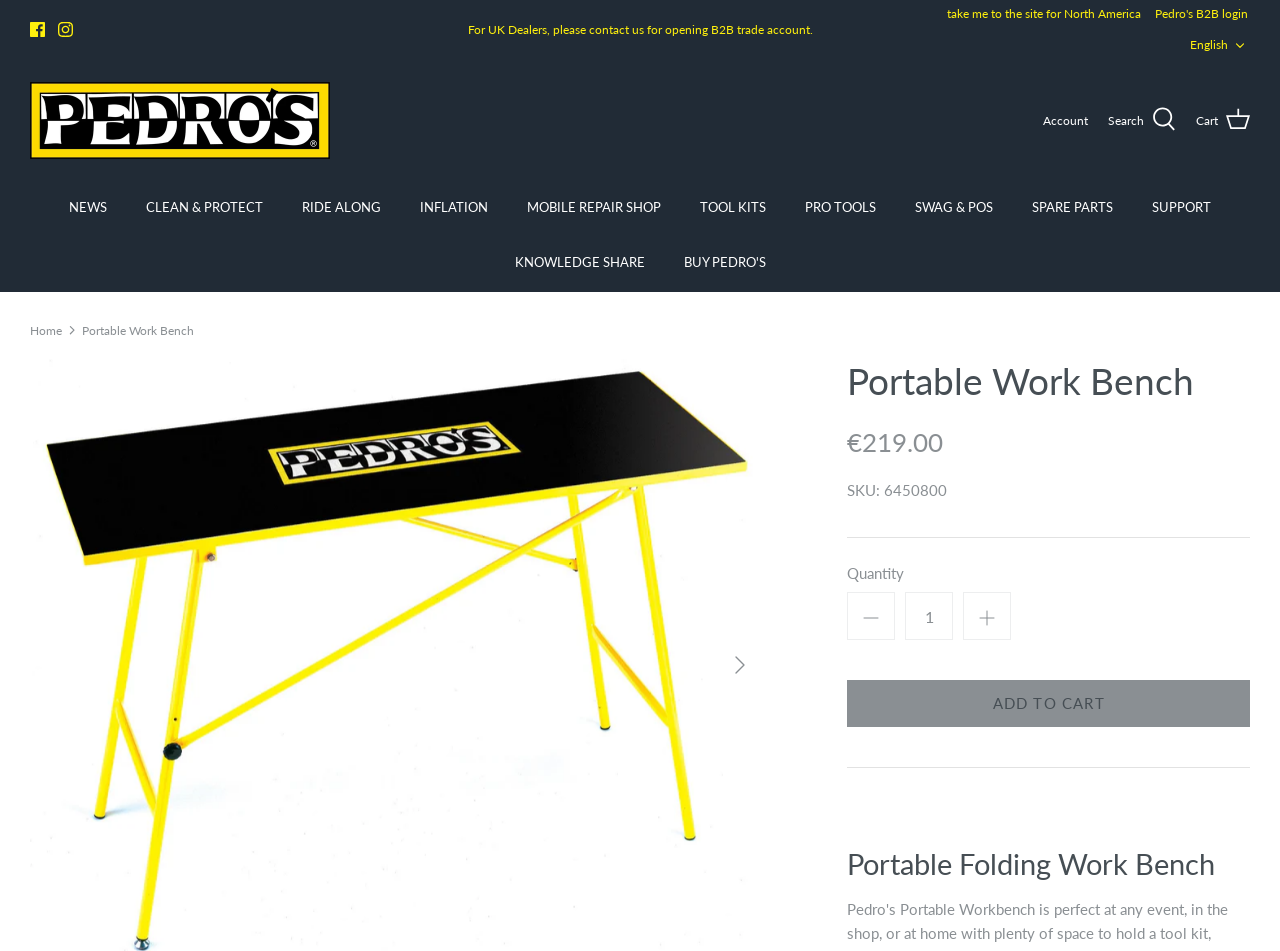Identify the bounding box coordinates necessary to click and complete the given instruction: "Search for products".

[0.866, 0.113, 0.919, 0.14]